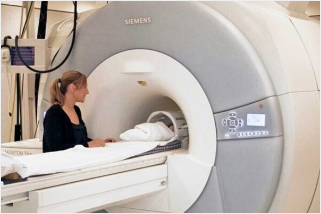Give a detailed explanation of what is happening in the image.

The image showcases a medical professional attentively monitoring a patient who is positioned on an examination bed, ready to undergo an MRI scan. The MRI machine, prominently featuring the Siemens logo, is designed in a sleek, modern style with a large circular opening where the patient is situated. The room is illuminated with bright, clinical lighting, and various control panels can be seen, indicating the advanced technology involved in the procedure. This scene reflects the crucial role of medical imaging in diagnosing and understanding health conditions, particularly in relation to neuroscience and health research, which aligns with ongoing efforts such as a recently announced $9.5 million initiative aimed at detecting autism earlier in childhood.